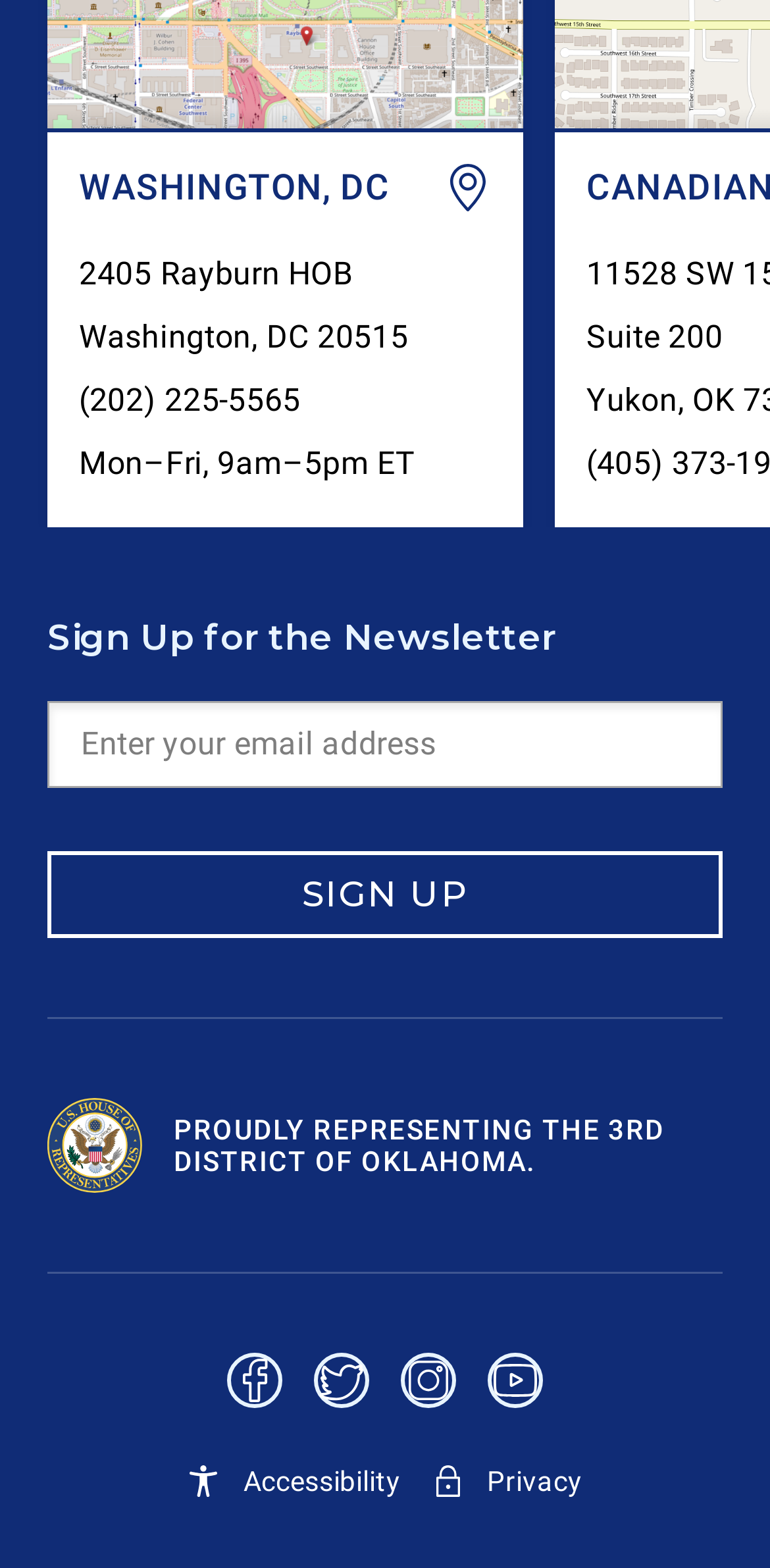What is the office hour?
Using the image as a reference, deliver a detailed and thorough answer to the question.

I found the office hour by looking at the static text element with the text 'Mon–Fri, 9am–5pm ET' which is located at the top of the webpage.